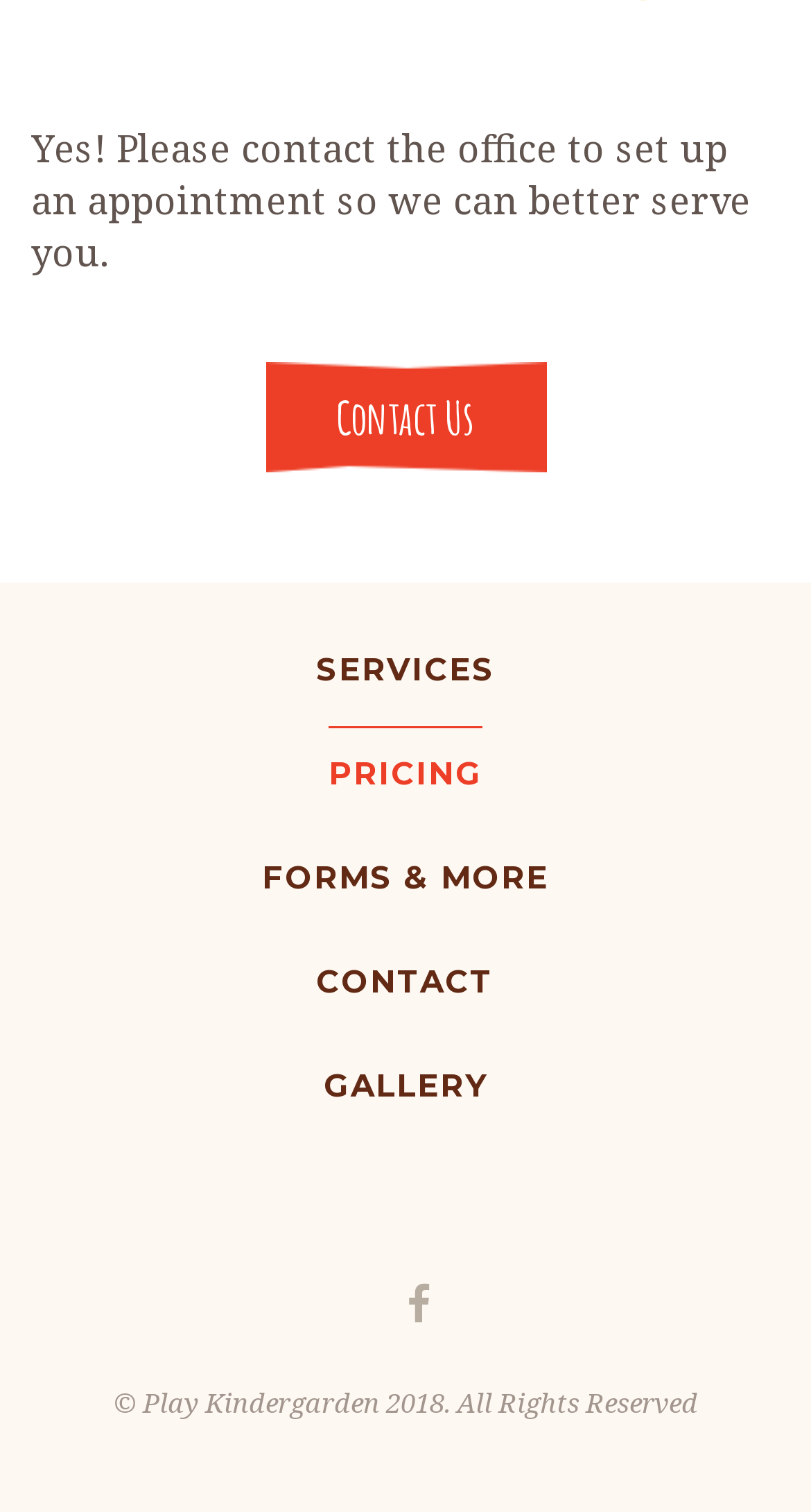Is there a social media link on the webpage?
Look at the screenshot and respond with one word or a short phrase.

Yes